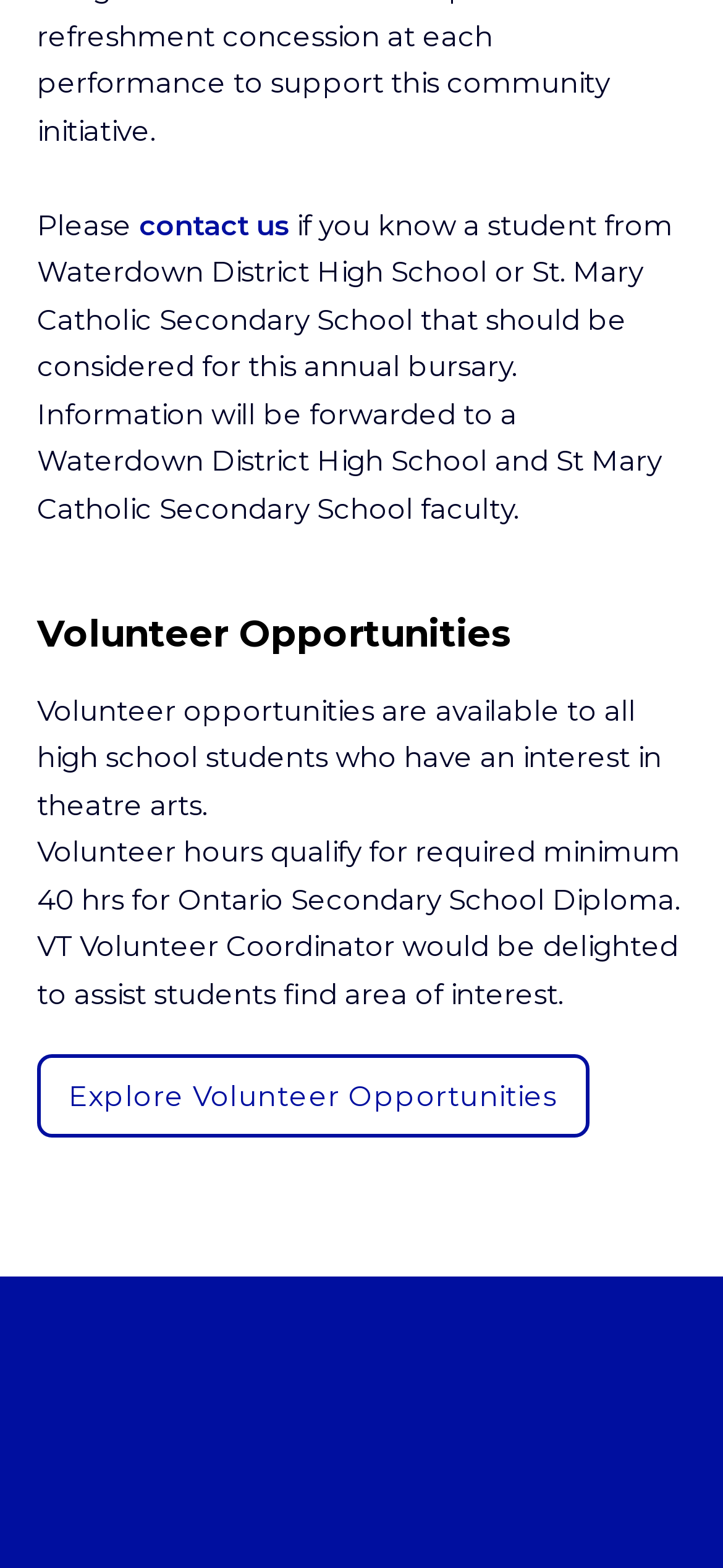Identify the bounding box of the UI element that matches this description: "contact us".

[0.192, 0.132, 0.4, 0.154]